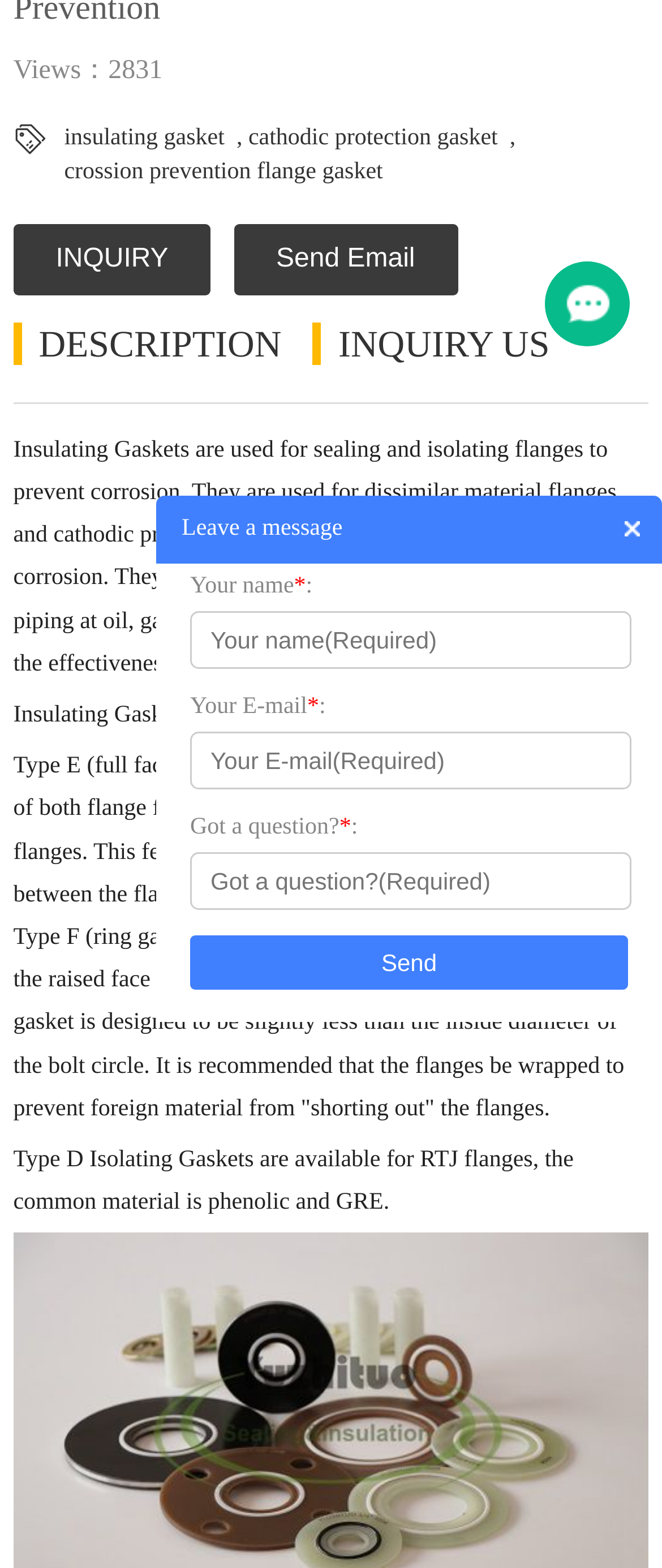From the webpage screenshot, predict the bounding box of the UI element that matches this description: "parent_node: Leave a message".

[0.944, 0.332, 0.967, 0.342]